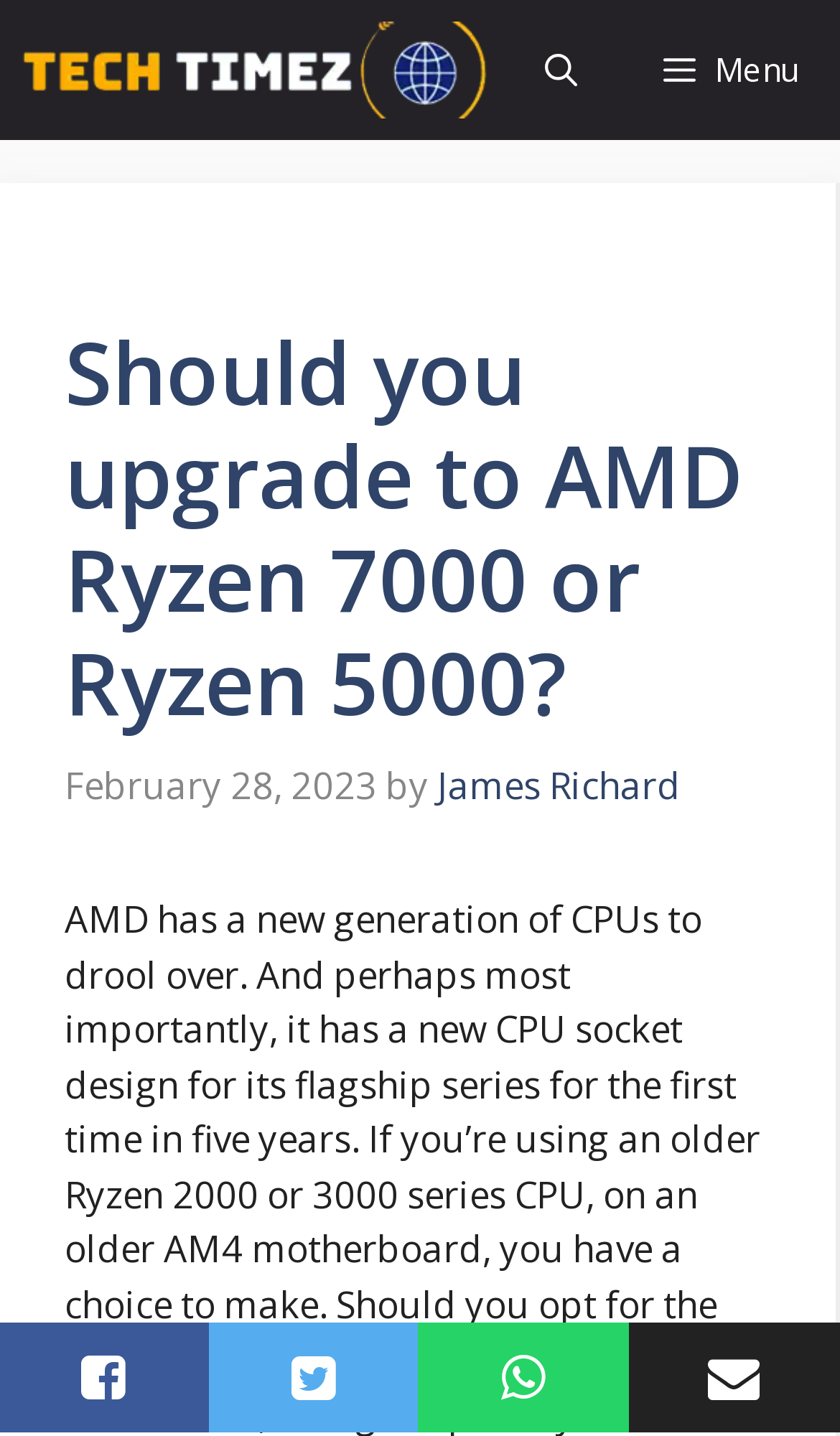Using the element description provided, determine the bounding box coordinates in the format (top-left x, top-left y, bottom-right x, bottom-right y). Ensure that all values are floating point numbers between 0 and 1. Element description: Menu

[0.738, 0.0, 1.0, 0.098]